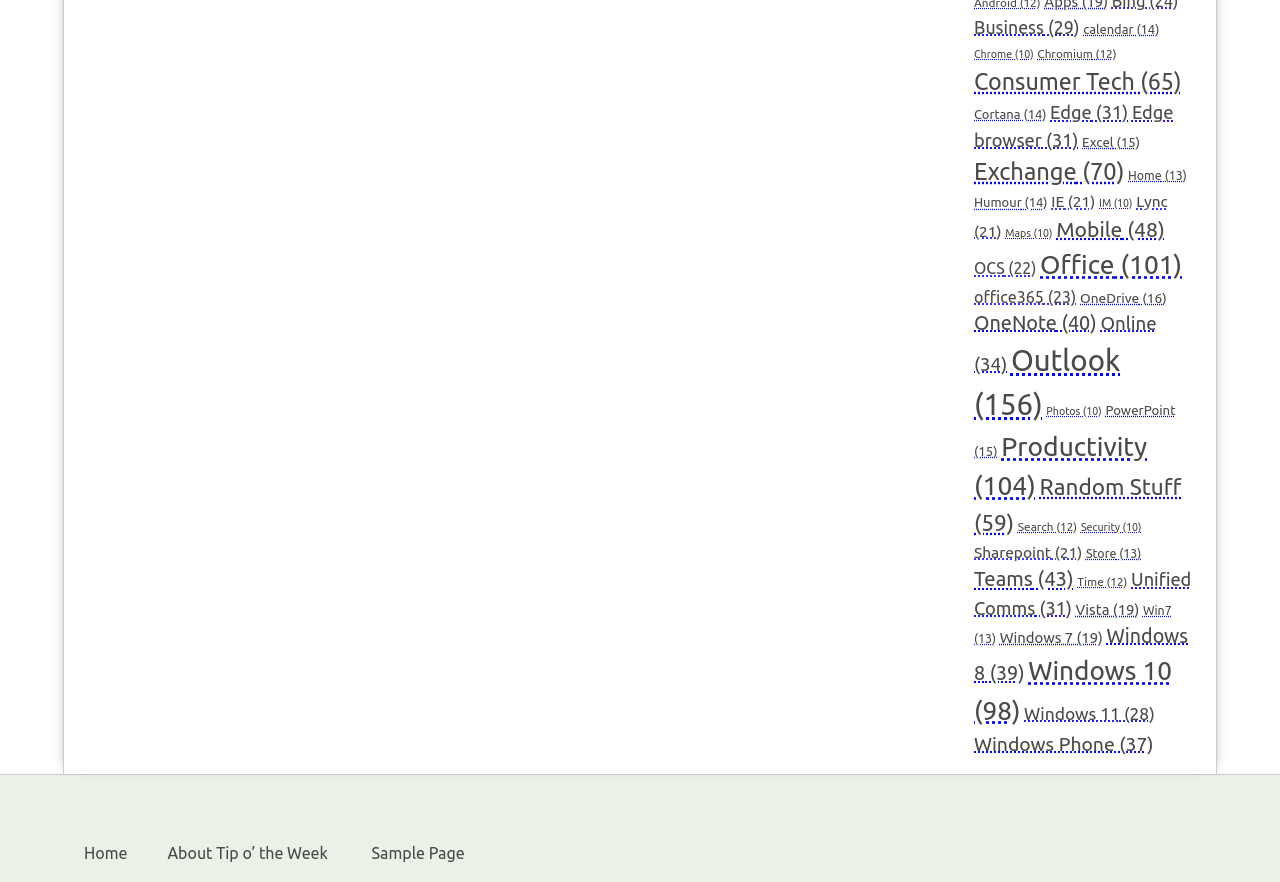Pinpoint the bounding box coordinates of the element to be clicked to execute the instruction: "Browse Windows 10".

[0.761, 0.744, 0.916, 0.822]